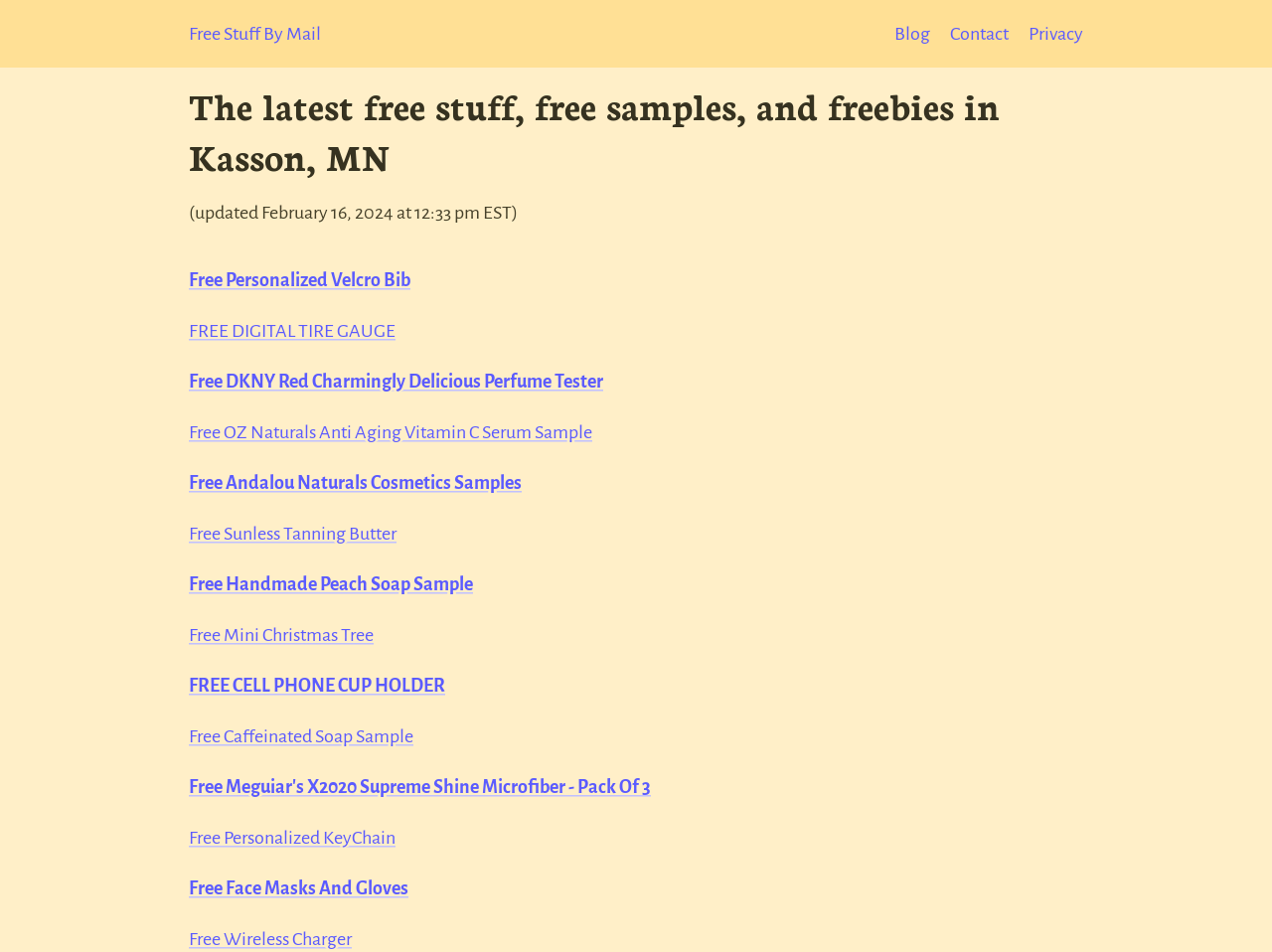Determine the bounding box coordinates of the clickable element to achieve the following action: 'Check the 'Free Personalized Velcro Bib' offer'. Provide the coordinates as four float values between 0 and 1, formatted as [left, top, right, bottom].

[0.148, 0.284, 0.323, 0.305]